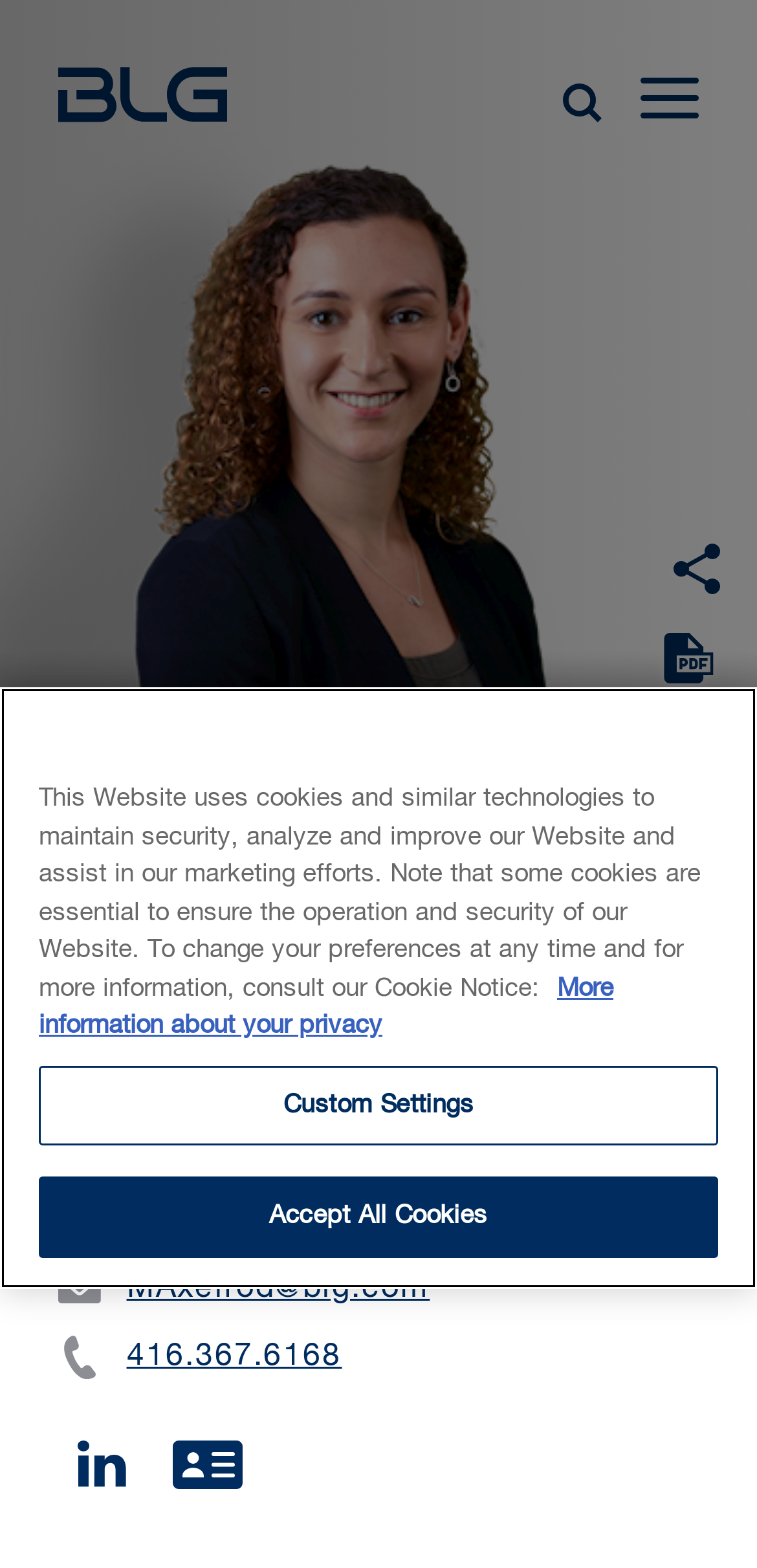What is the location of Maddie Axelrod's office?
From the details in the image, answer the question comprehensively.

The webpage provides a description list with Maddie Axelrod's details, including her location, which is specified as Toronto.